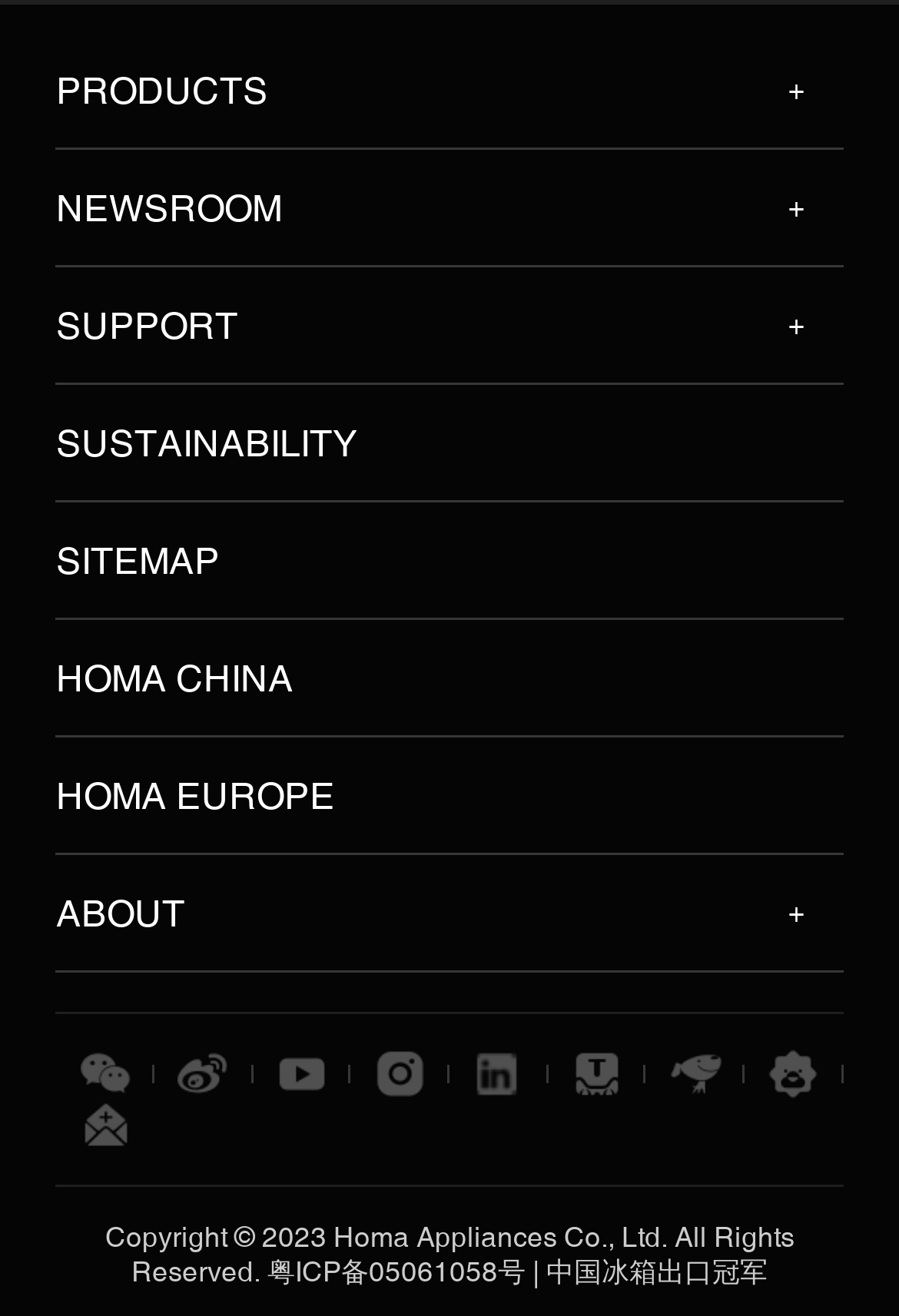How many items are listed in the description list?
Please give a well-detailed answer to the question.

The description list has 9 DescriptionListDetail elements with IDs 170, 171, 172, etc. each containing a link and two images. This suggests that there are 9 items listed in the description list.